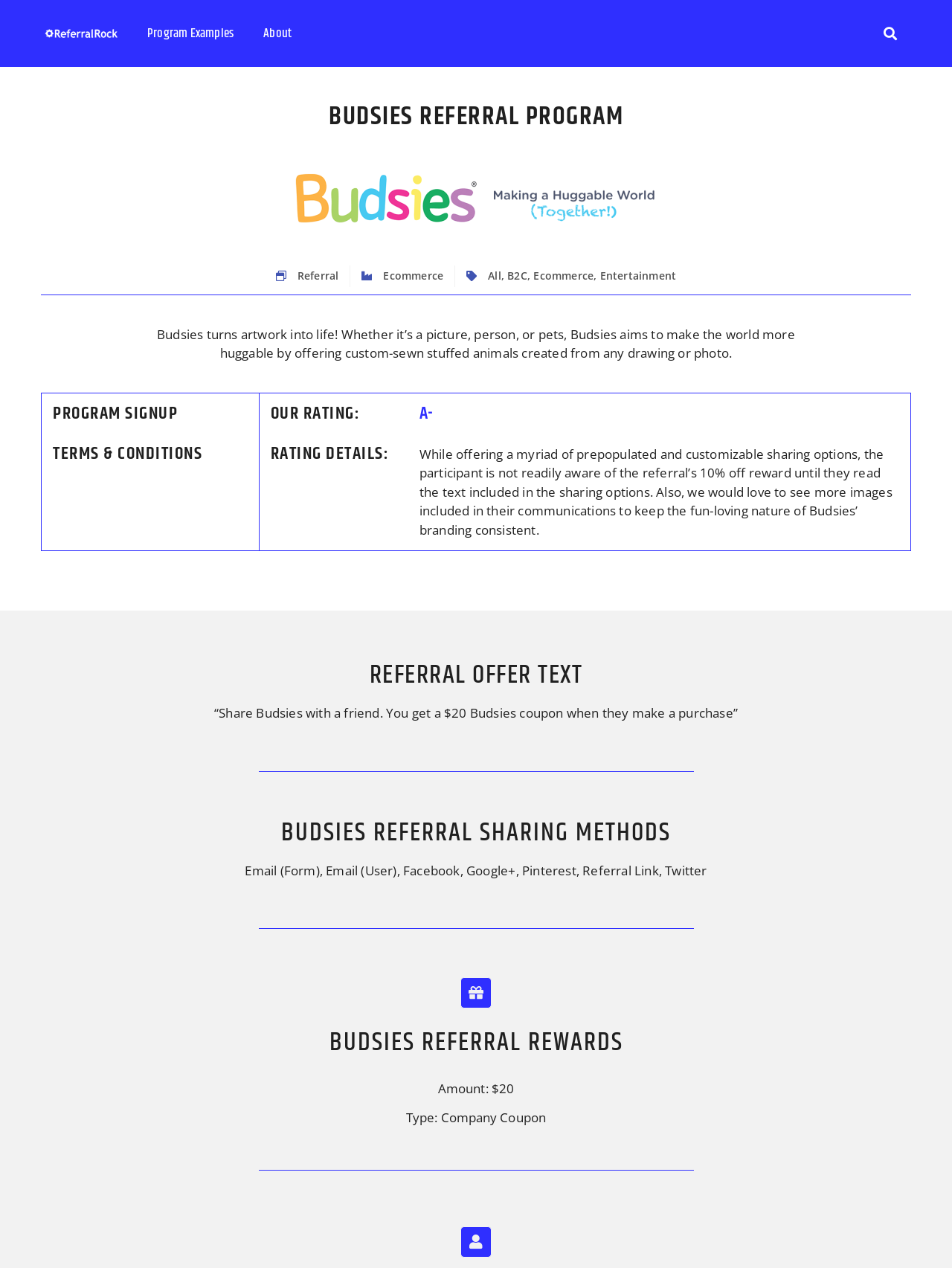What is the purpose of Budsies?
Based on the image, answer the question with a single word or brief phrase.

Turn artwork into life